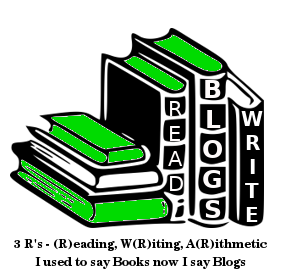Answer the following query concisely with a single word or phrase:
What is the reference to in the phrase 'the 3 R's'?

Reading, writing, and arithmetic